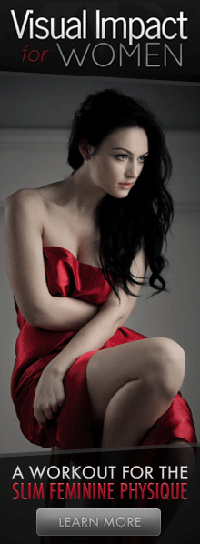Offer a detailed account of the various components present in the image.

The image promotes a program titled "Visual Impact for Women," highlighting a workout designed to cultivate a slim and feminine physique. The artwork features a woman elegantly draped in a flowing red fabric, capturing an essence of grace and strength. Her contemplative pose suggests confidence and poise, embodying the principles of the workout regimen. At the bottom of the image, a call to action invites viewers to "Learn More," encouraging engagement with the fitness program tailored specifically for women who aspire to enhance their physical form without appearing bulky.